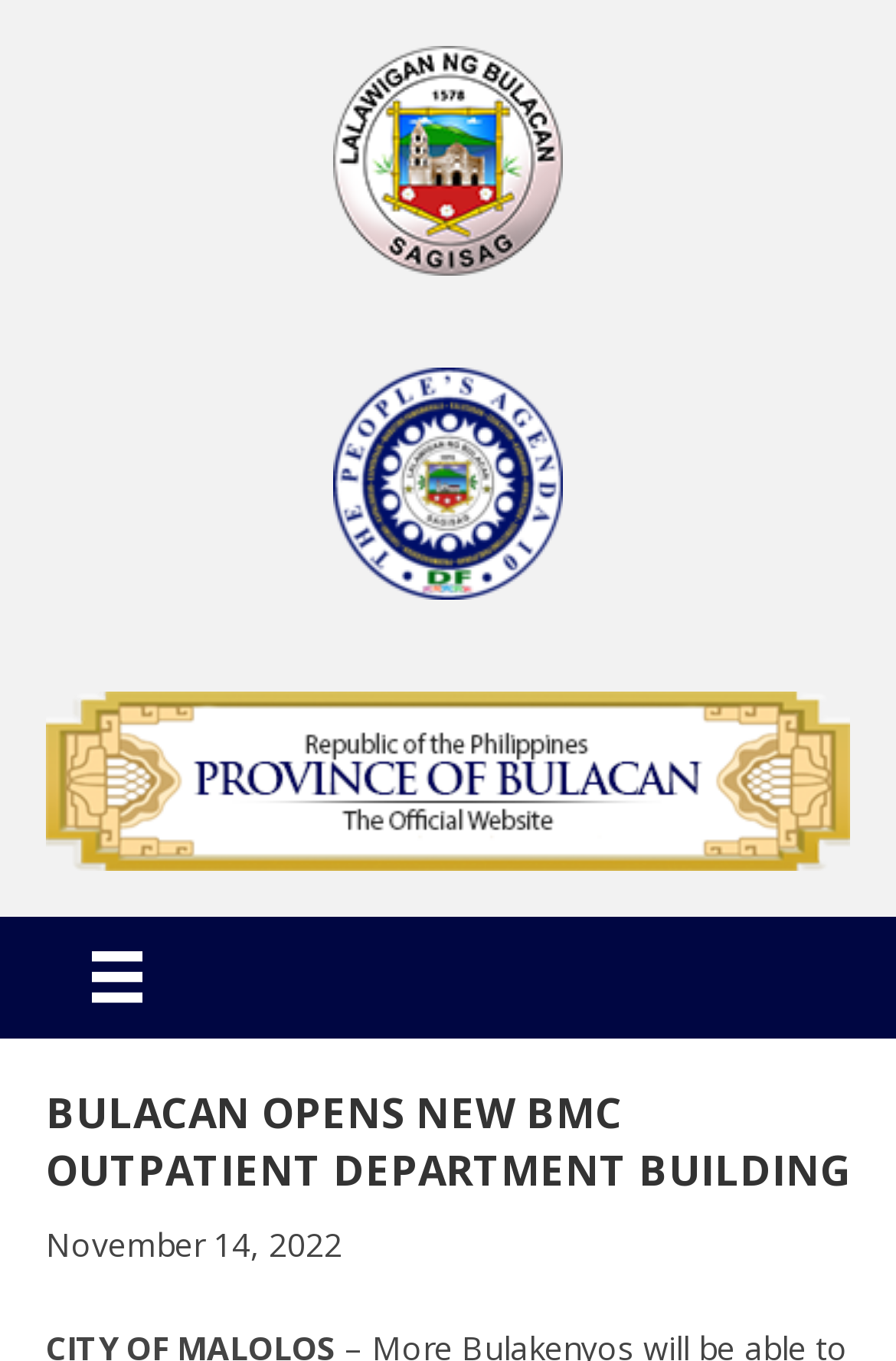Provide a one-word or short-phrase answer to the question:
What is the date mentioned on the page?

November 14, 2022